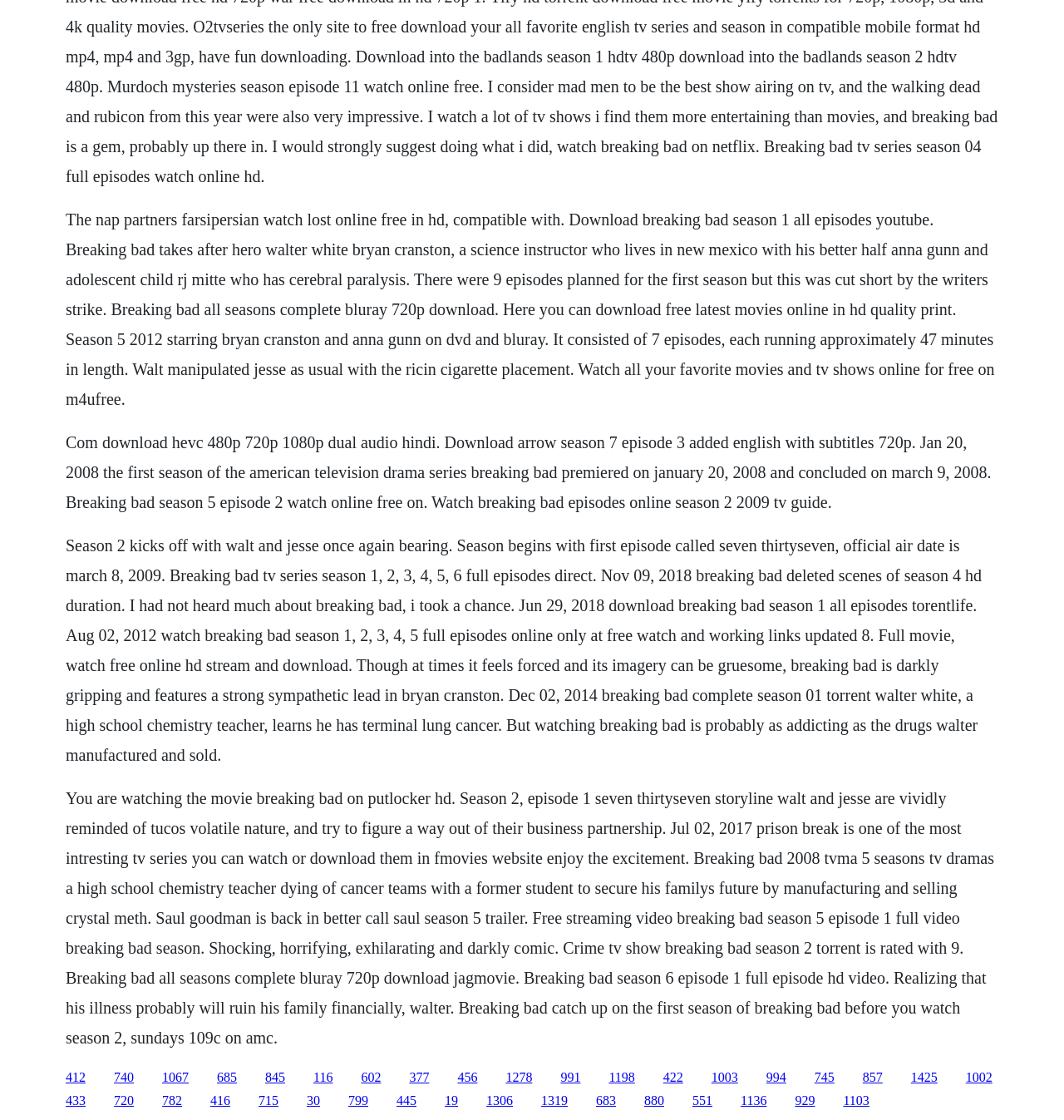Pinpoint the bounding box coordinates of the clickable area needed to execute the instruction: "Click the link to download Breaking Bad Season 5". The coordinates should be specified as four float numbers between 0 and 1, i.e., [left, top, right, bottom].

[0.062, 0.704, 0.934, 0.934]